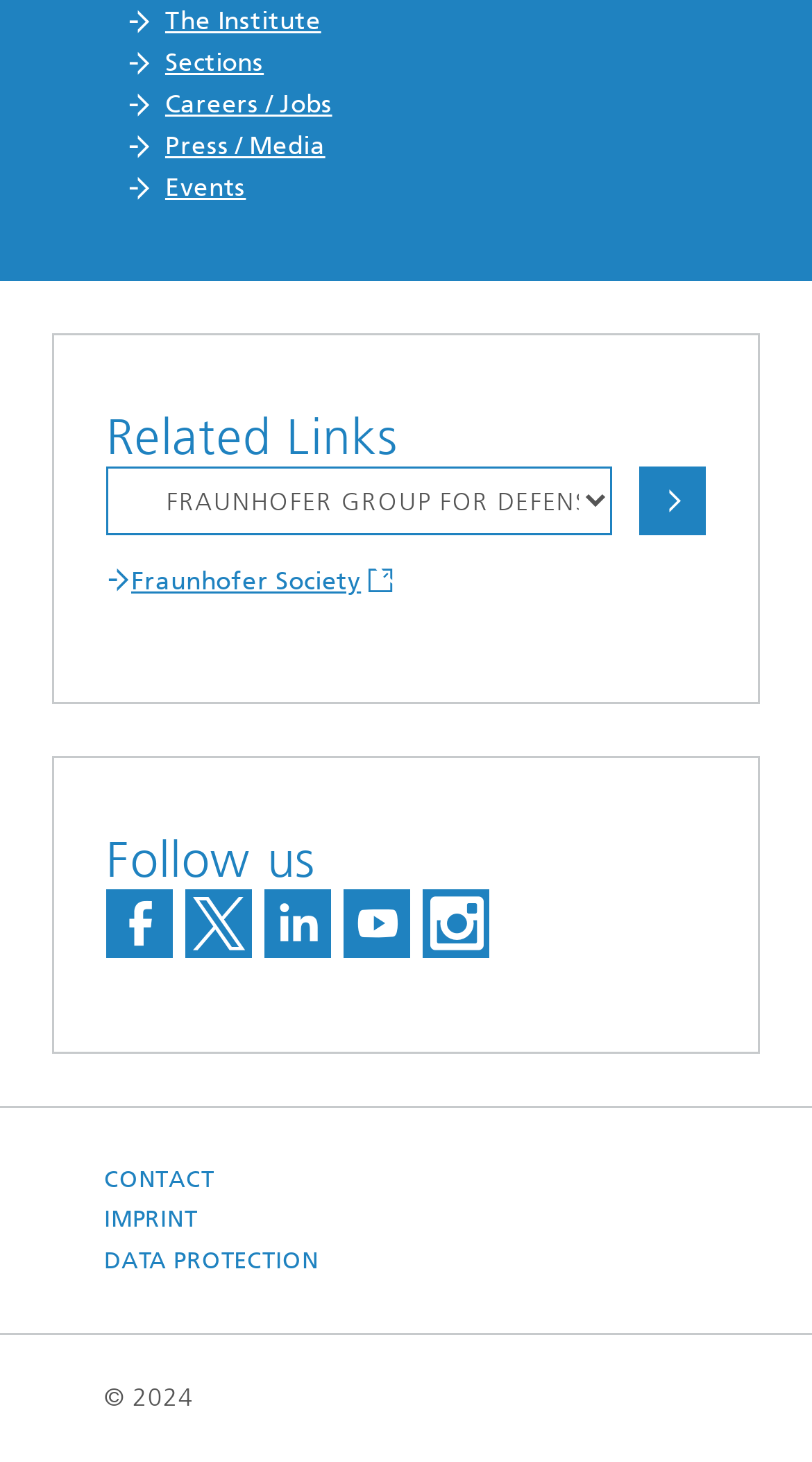Find the bounding box of the UI element described as follows: "Press / Media".

[0.203, 0.09, 0.401, 0.11]